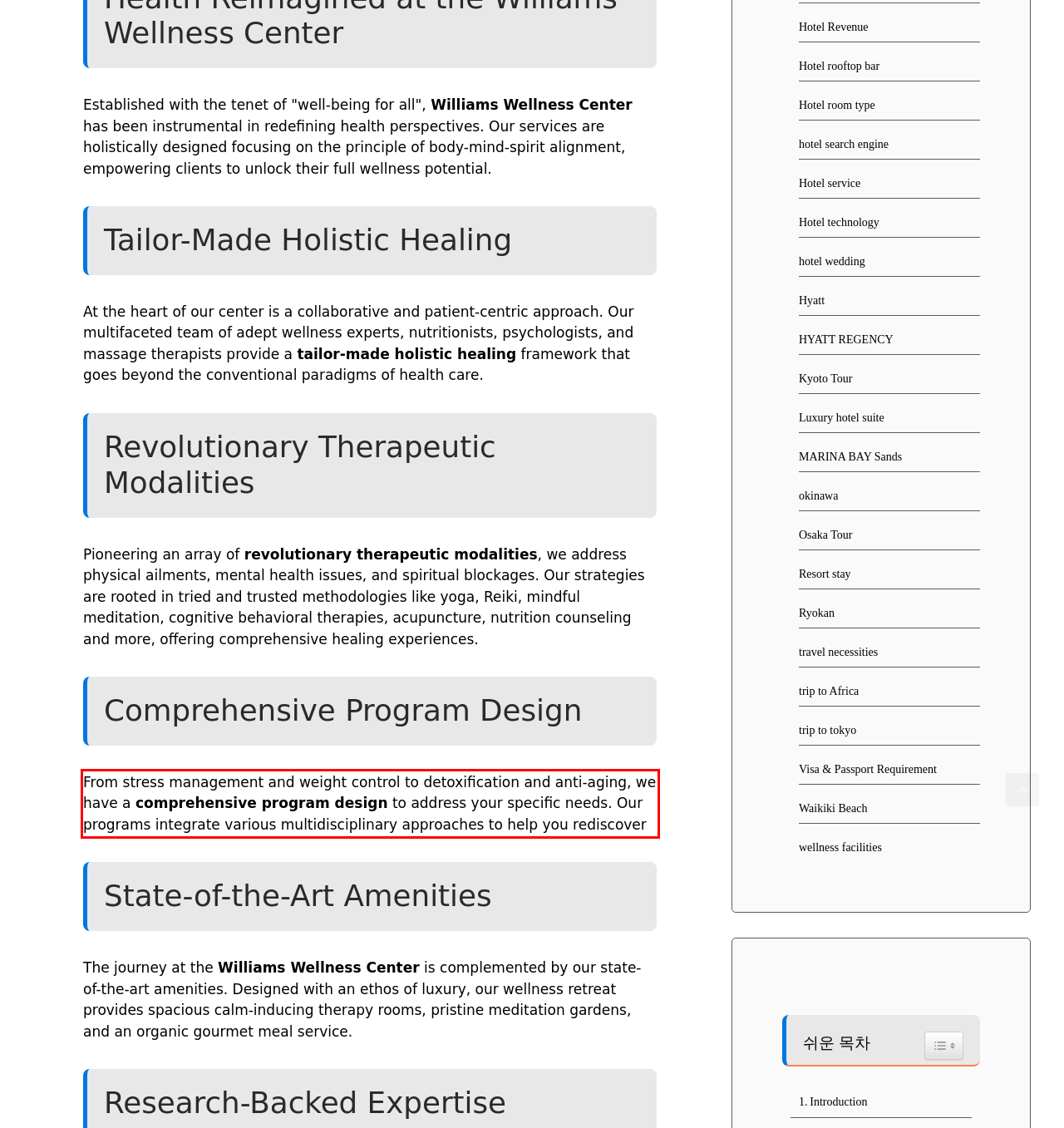From the screenshot of the webpage, locate the red bounding box and extract the text contained within that area.

From stress management and weight control to detoxification and anti-aging, we have a comprehensive program design to address your specific needs. Our programs integrate various multidisciplinary approaches to help you rediscover